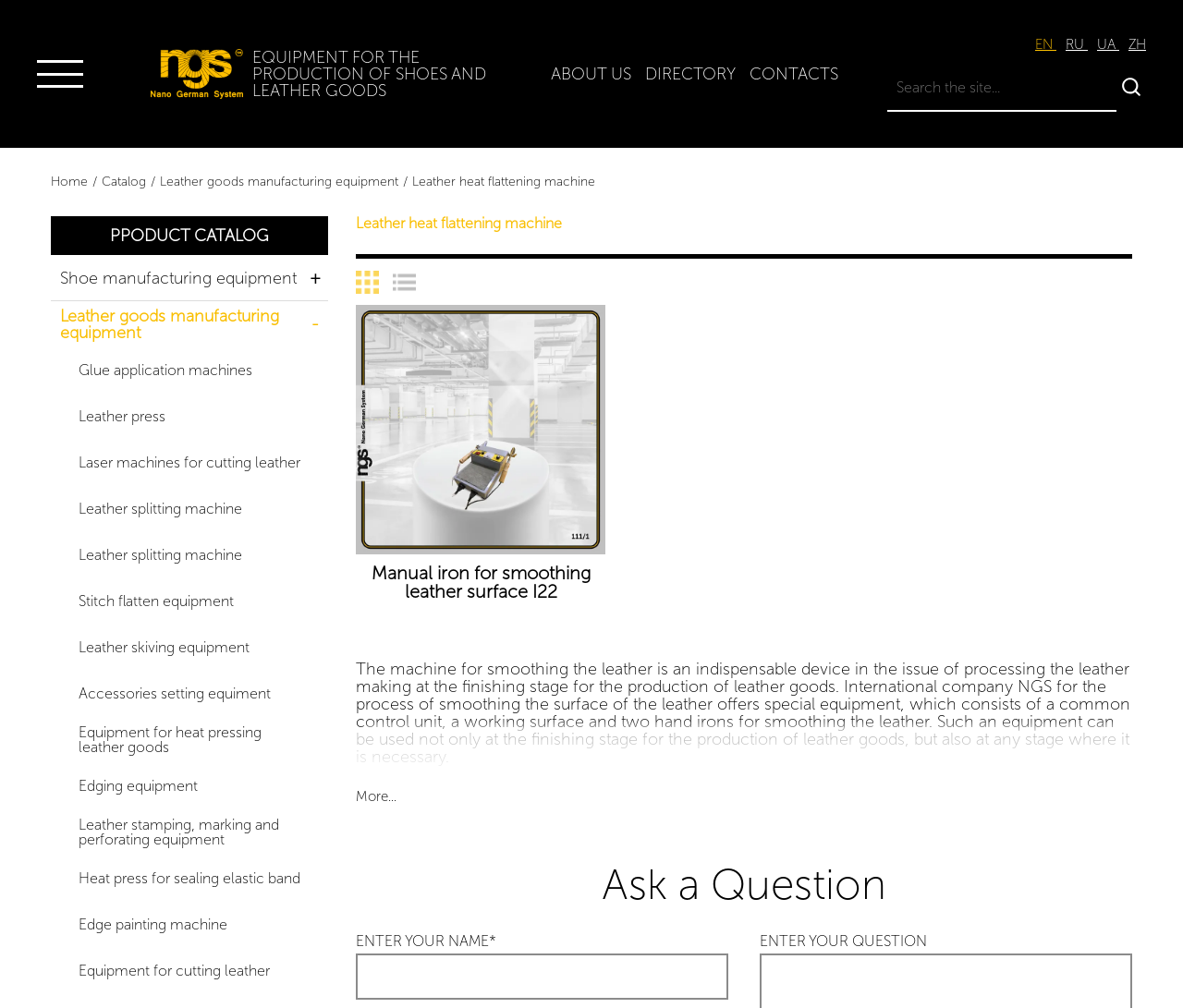Can you specify the bounding box coordinates of the area that needs to be clicked to fulfill the following instruction: "Contact us via email"?

[0.043, 0.36, 0.213, 0.375]